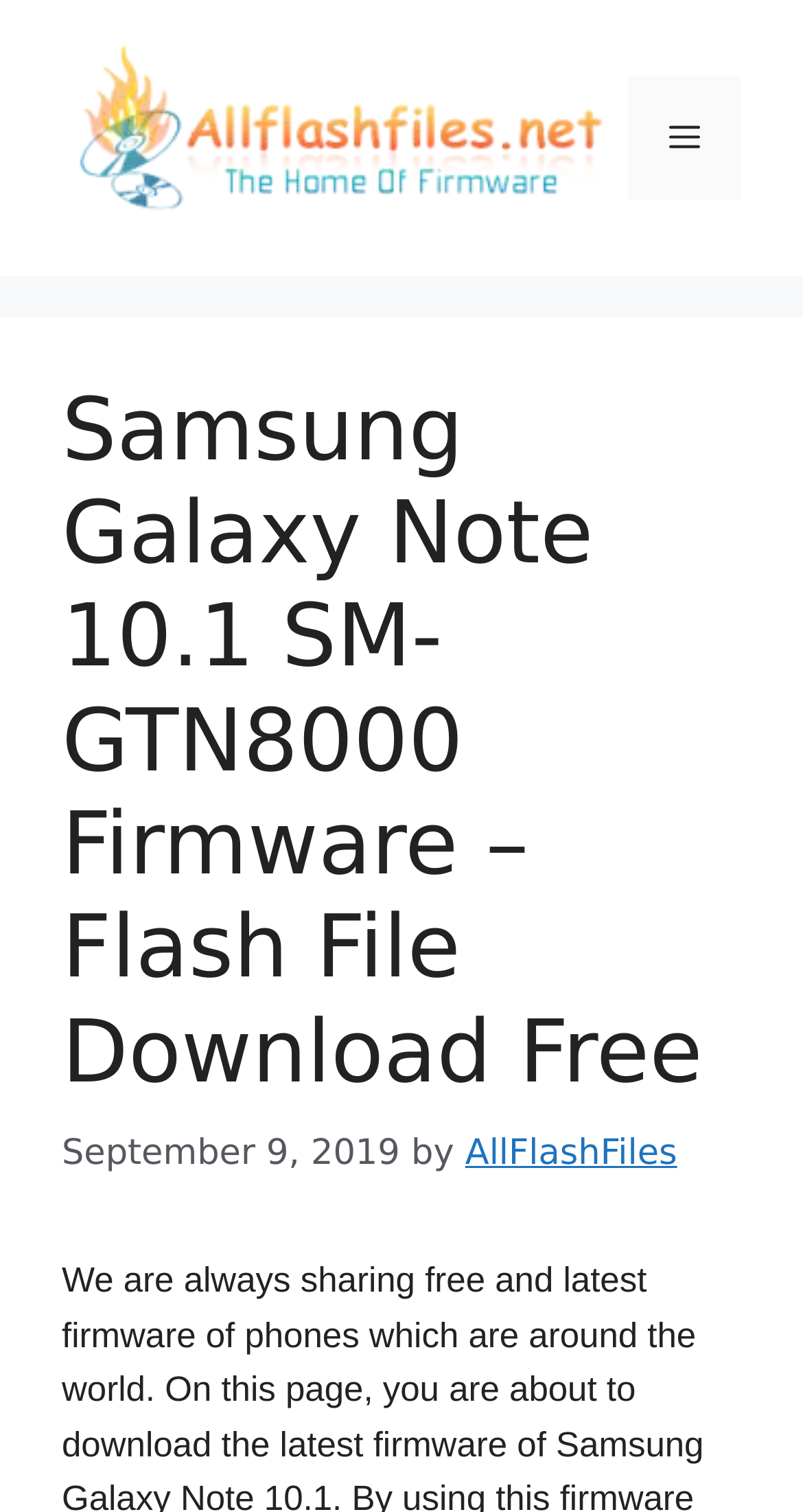Provide your answer to the question using just one word or phrase: What is the date of the firmware?

September 9, 2019